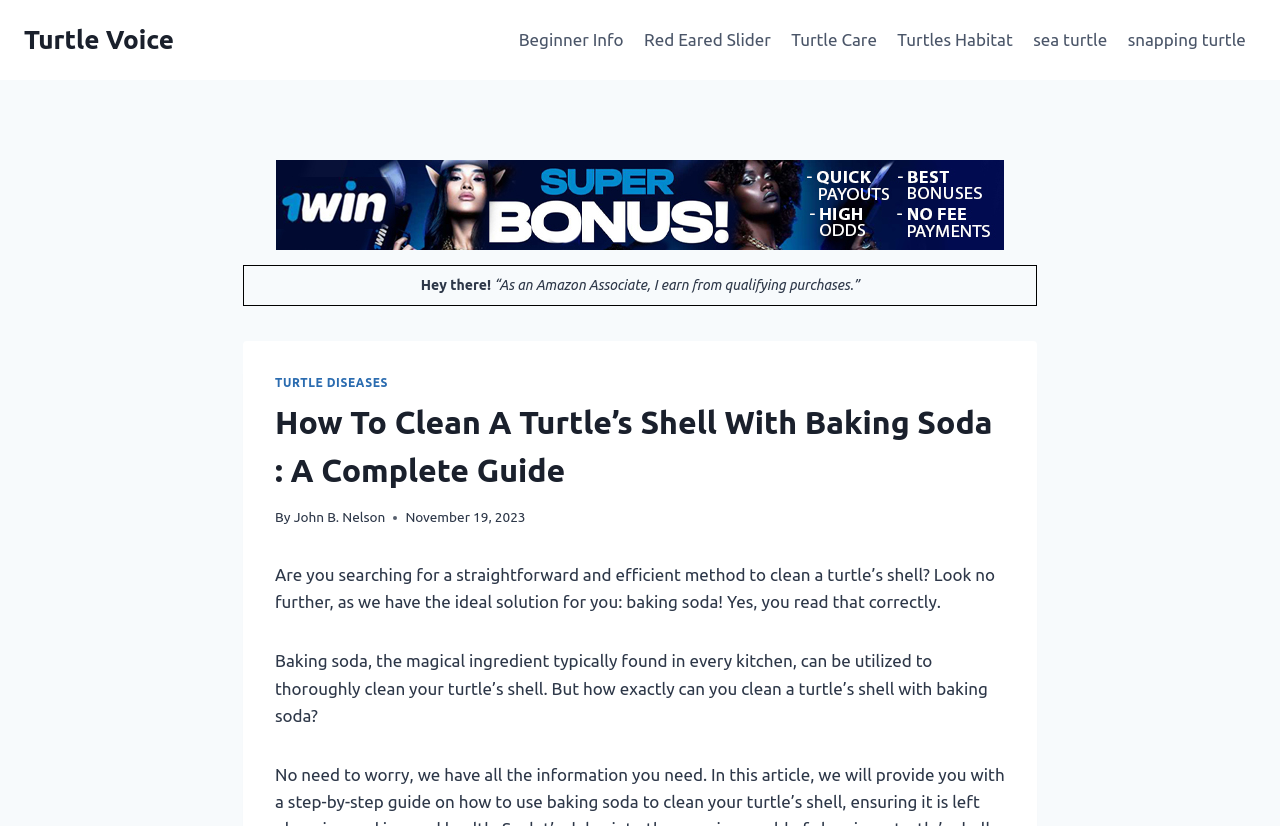Please determine the bounding box coordinates of the element to click in order to execute the following instruction: "Navigate to 'Turtle Care'". The coordinates should be four float numbers between 0 and 1, specified as [left, top, right, bottom].

[0.61, 0.02, 0.693, 0.077]